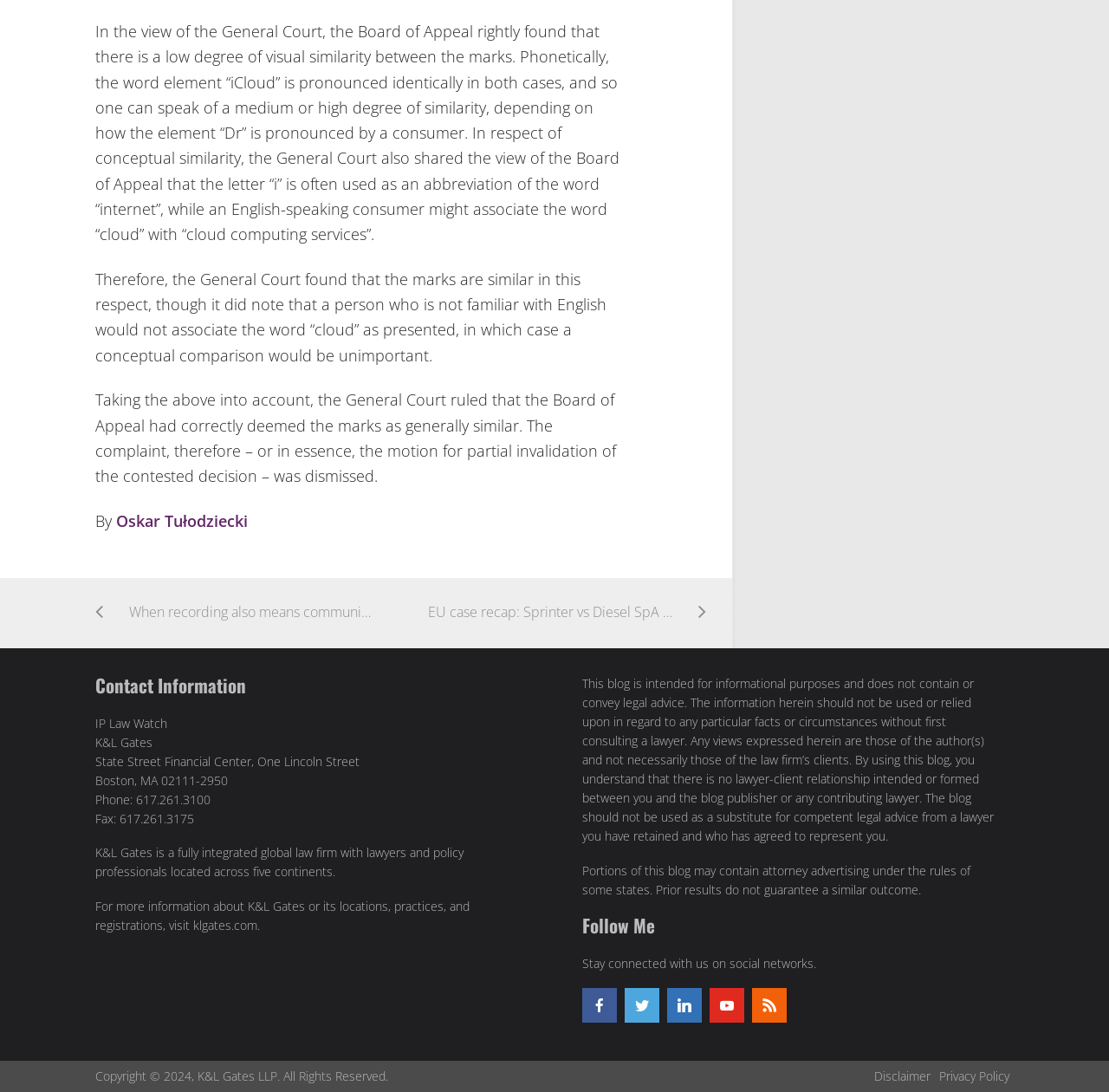What is the phone number of the law firm?
Please use the image to provide an in-depth answer to the question.

The phone number of the law firm can be found in the contact information section, where it is stated as 'Phone: 617.261.3100'.